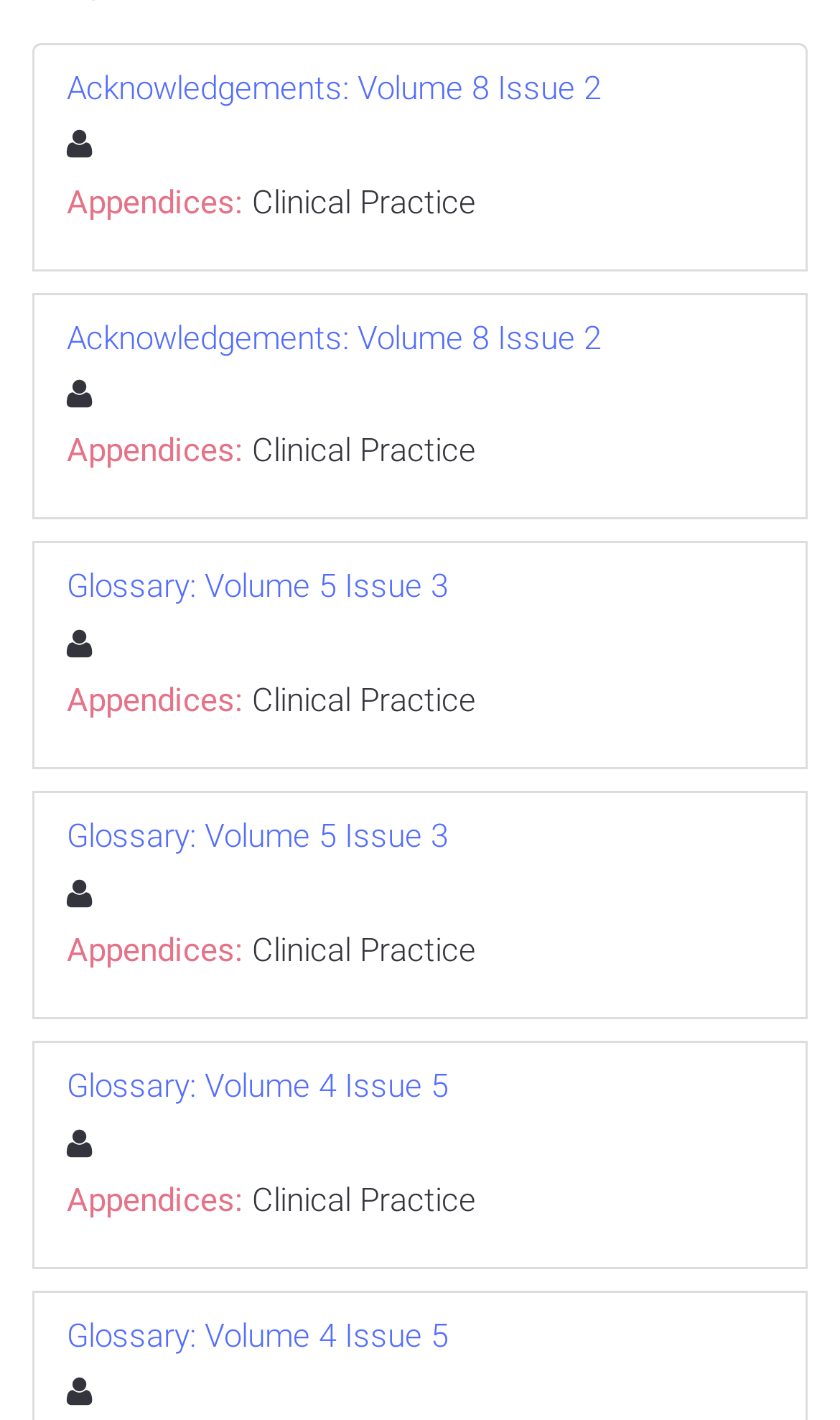Give a short answer to this question using one word or a phrase:
What is the common link type after 'Appendices:'?

Clinical Practice